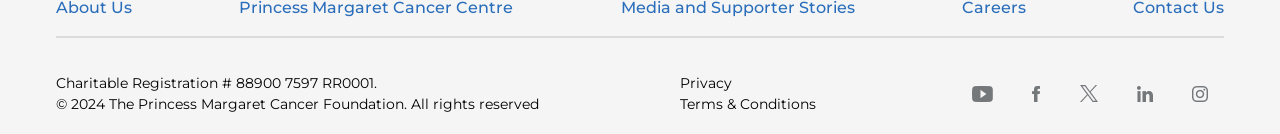Please provide a one-word or short phrase answer to the question:
What is the copyright year?

2024